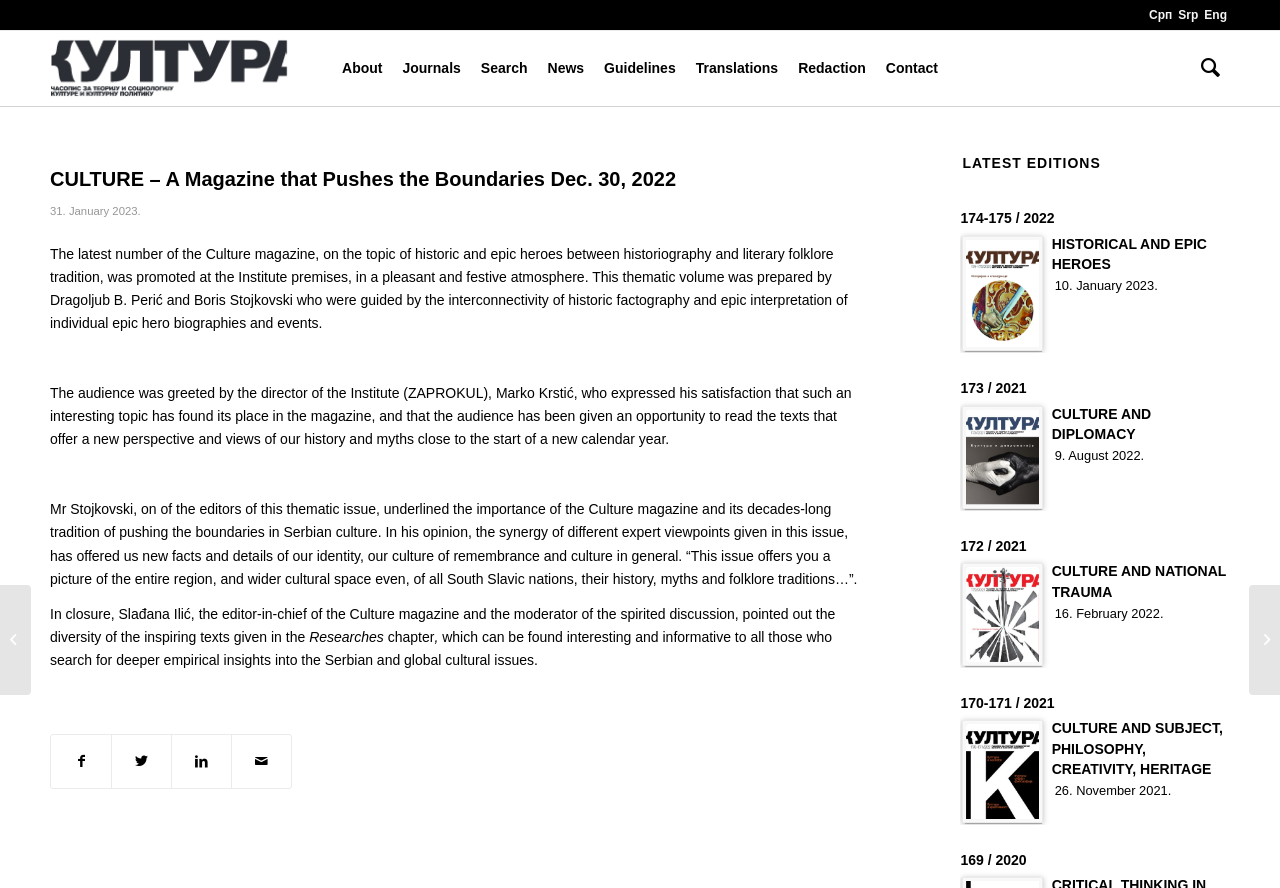Determine the bounding box coordinates of the element that should be clicked to execute the following command: "Read about the latest edition of Culture magazine".

[0.75, 0.259, 0.961, 0.398]